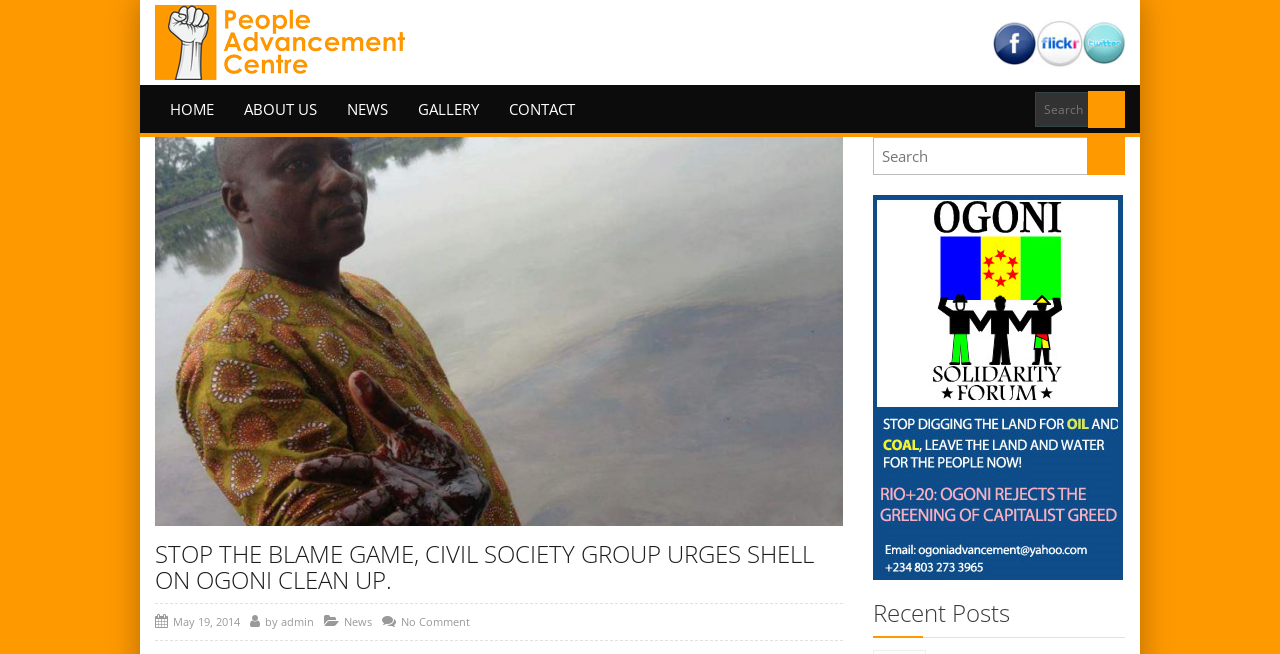Could you find the bounding box coordinates of the clickable area to complete this instruction: "Read the news"?

[0.259, 0.13, 0.315, 0.203]